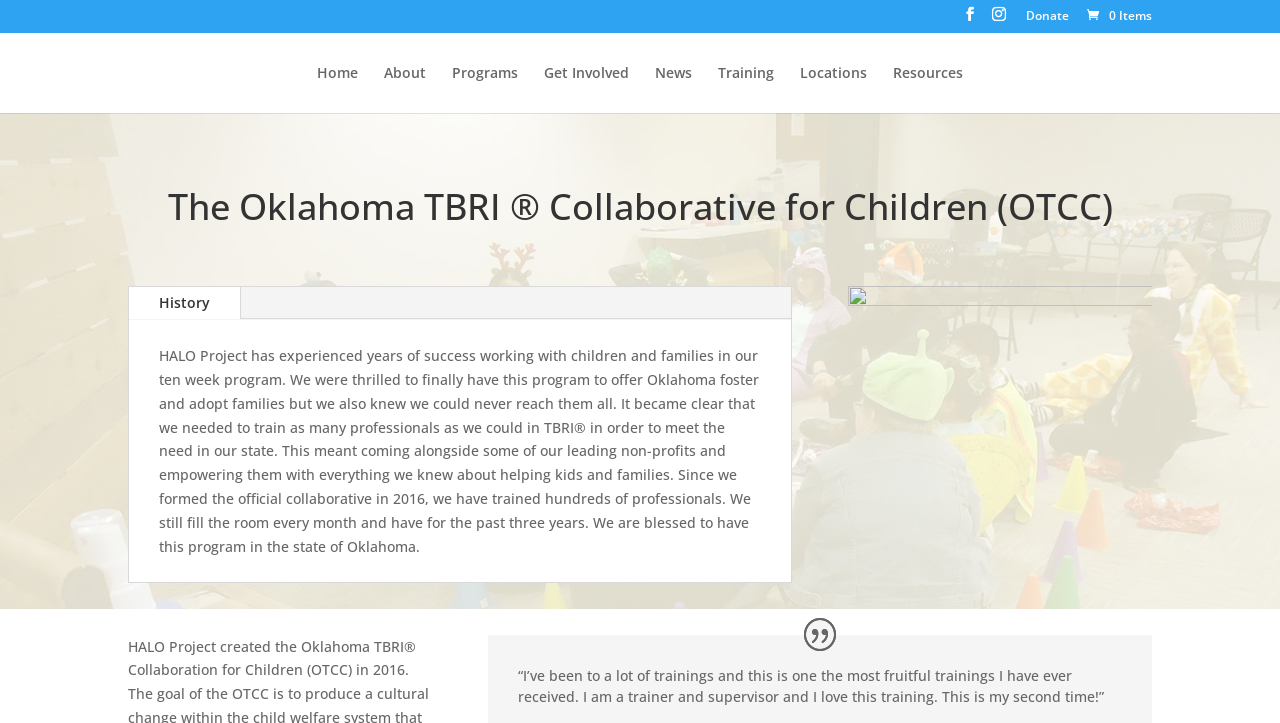Determine the bounding box coordinates of the section to be clicked to follow the instruction: "Learn about the History". The coordinates should be given as four float numbers between 0 and 1, formatted as [left, top, right, bottom].

[0.101, 0.398, 0.188, 0.442]